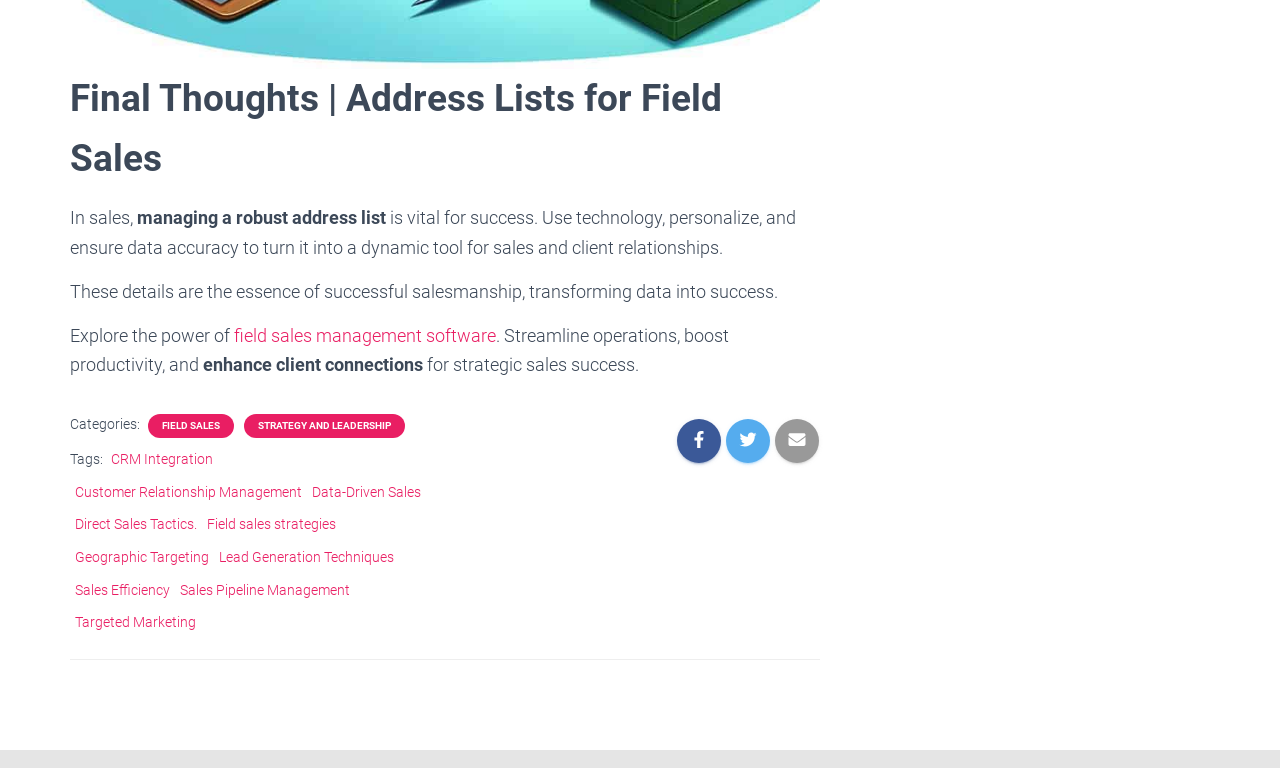What is the purpose of using technology in managing address lists?
Refer to the image and provide a concise answer in one word or phrase.

turn it into a dynamic tool